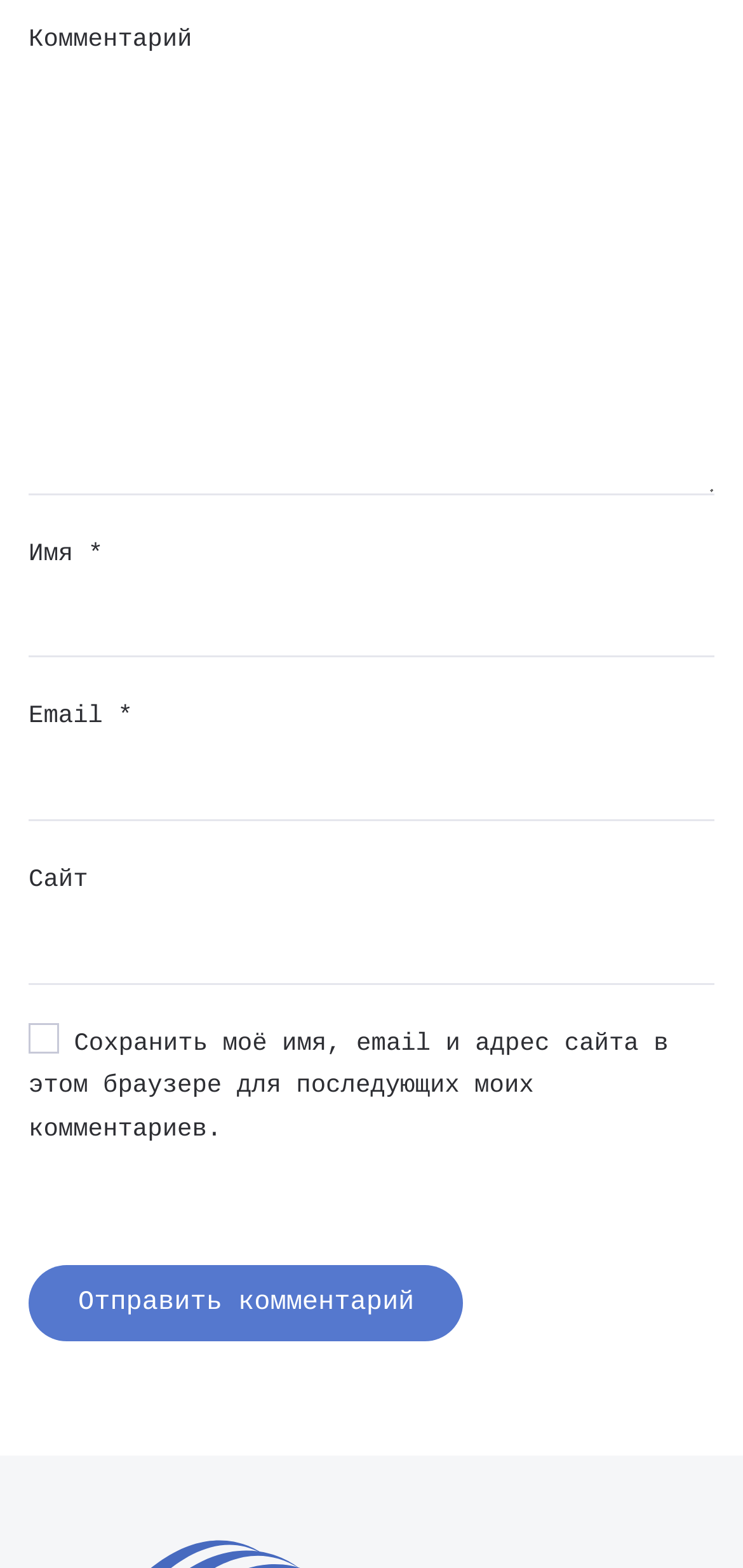Identify the bounding box for the described UI element. Provide the coordinates in (top-left x, top-left y, bottom-right x, bottom-right y) format with values ranging from 0 to 1: parent_node: Имя * name="author"

[0.038, 0.373, 0.962, 0.42]